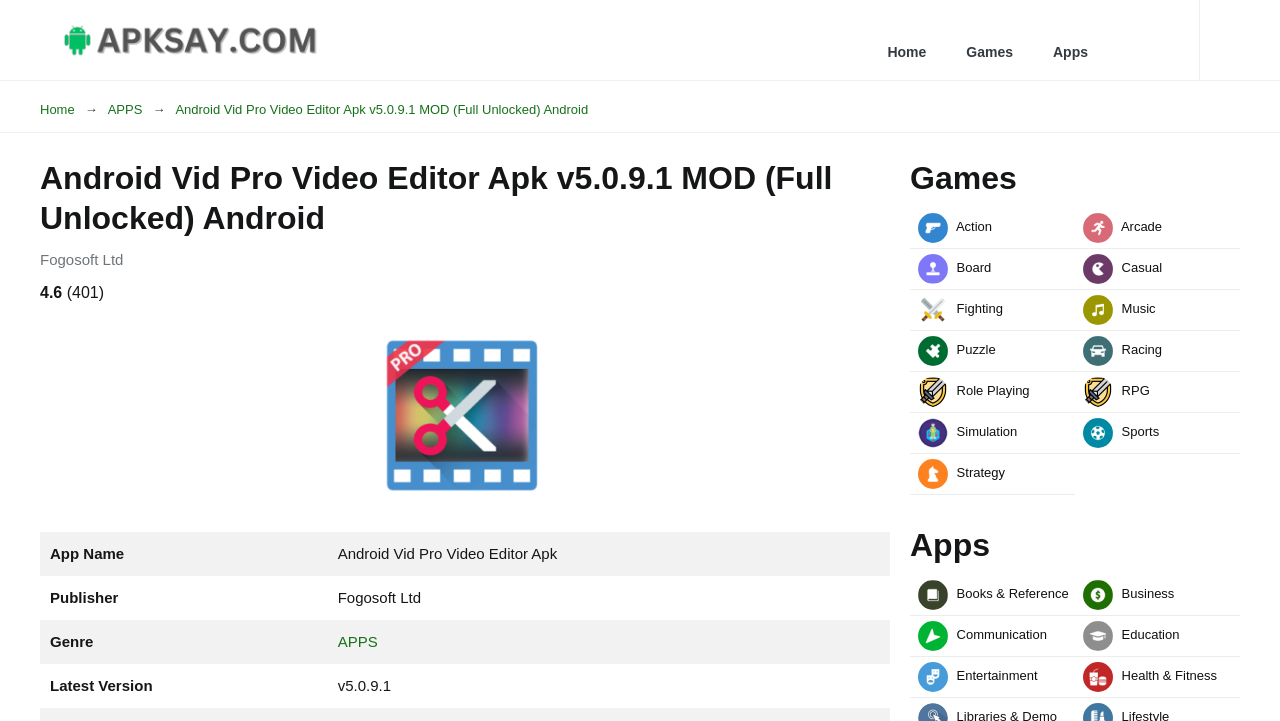Look at the image and write a detailed answer to the question: 
What is the genre of the app?

The answer can be found in the gridcell element with the text 'APPS' which is located in the row with the rowheader 'Genre'.